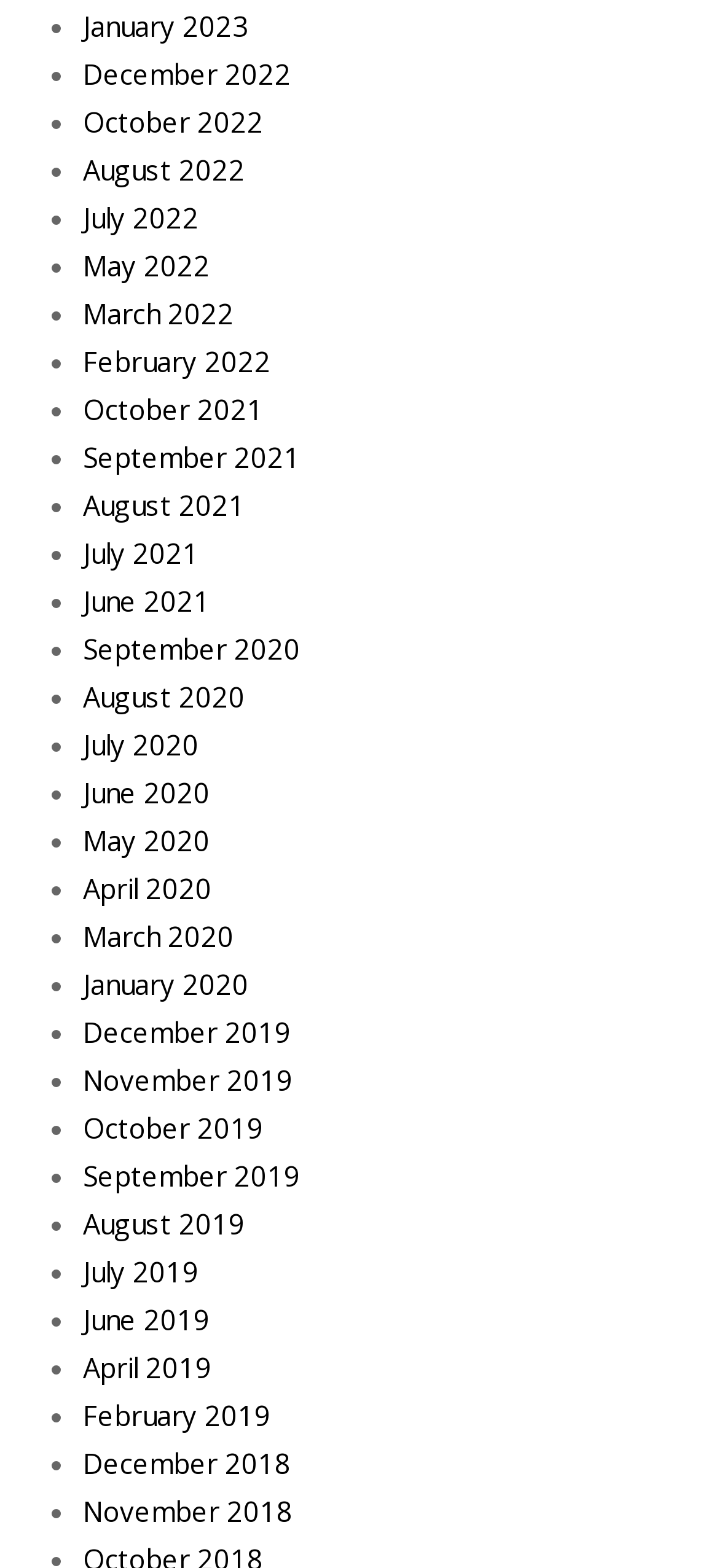Please specify the bounding box coordinates of the element that should be clicked to execute the given instruction: 'View December 2019'. Ensure the coordinates are four float numbers between 0 and 1, expressed as [left, top, right, bottom].

[0.115, 0.646, 0.405, 0.669]